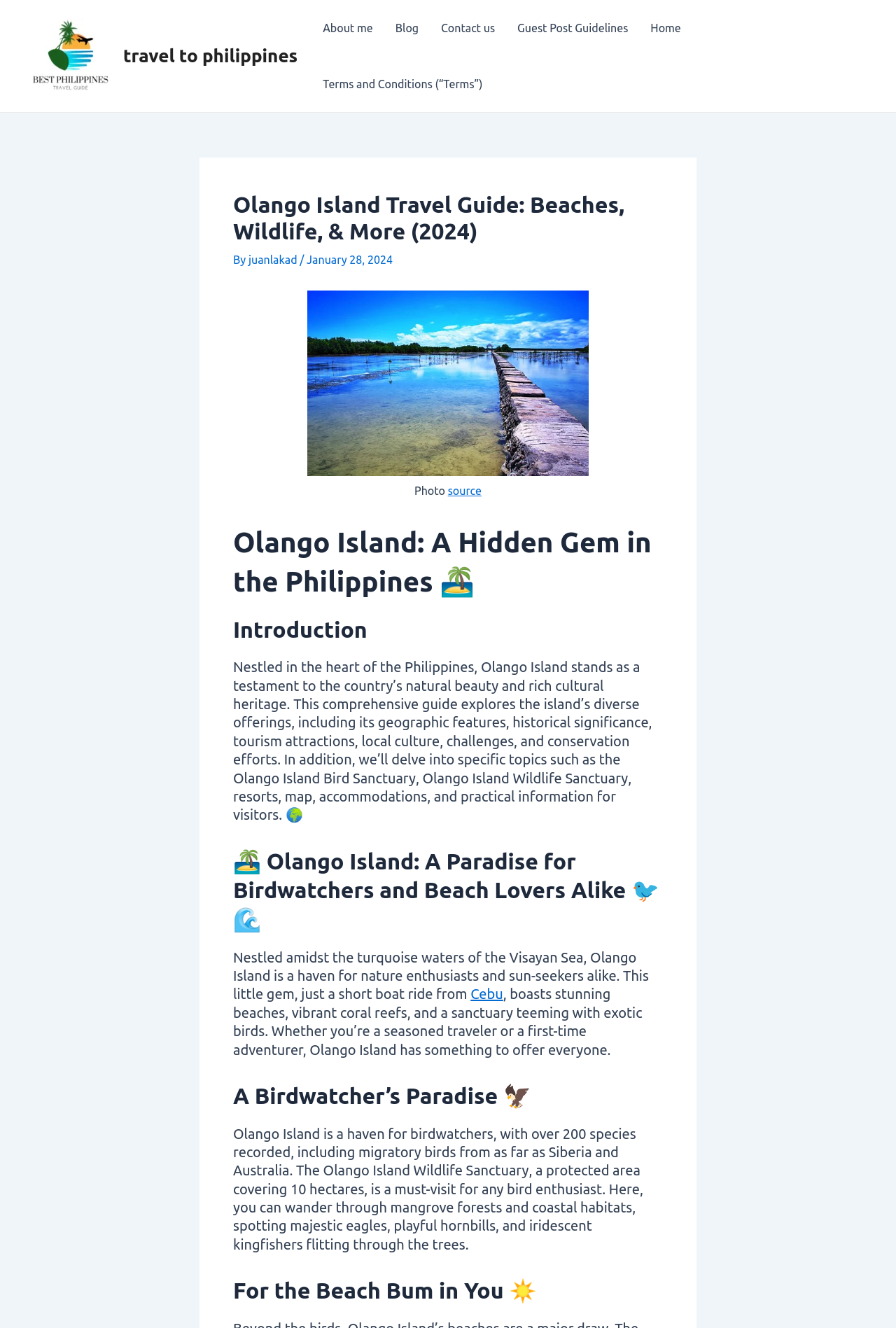How many species of birds are recorded on Olango Island?
Answer the question with a detailed and thorough explanation.

I found the answer by reading the paragraph under the heading 'A Birdwatcher’s Paradise 🦅', which states 'Olango Island is a haven for birdwatchers, with over 200 species recorded...'.